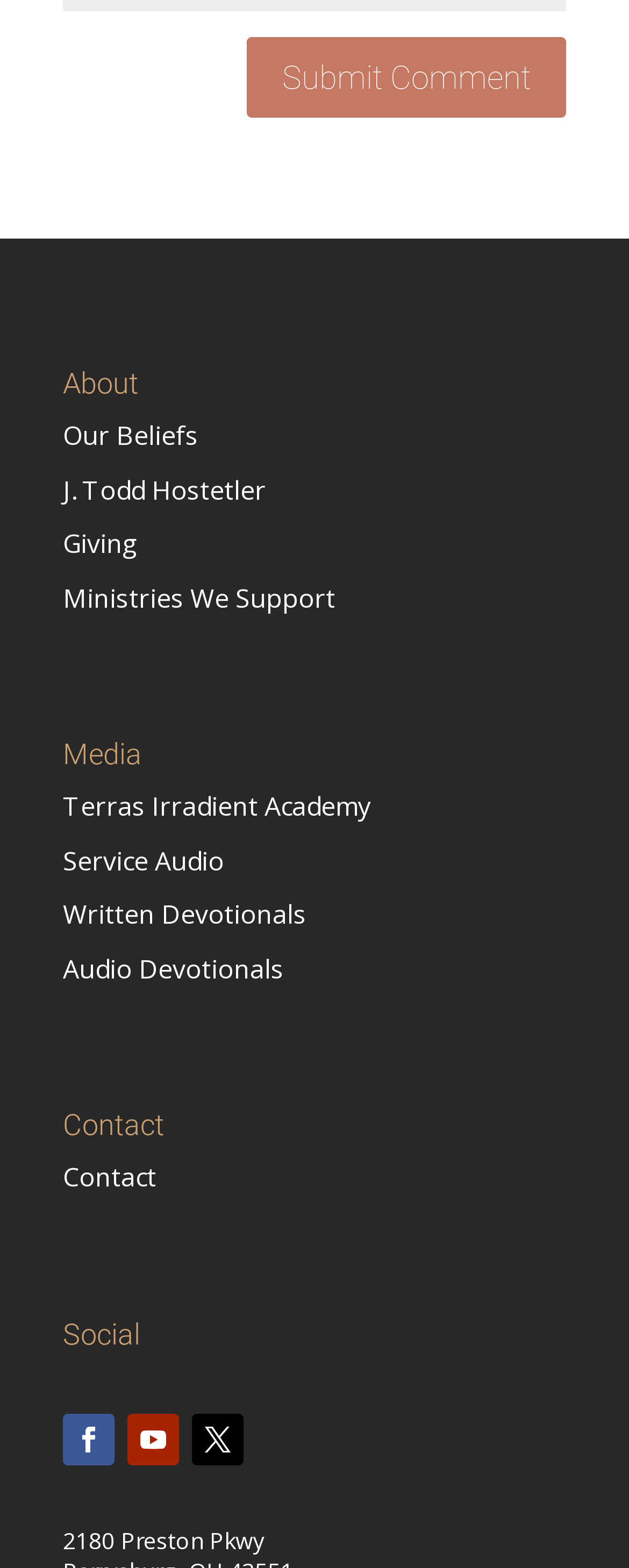How many social media links are there?
Please provide a comprehensive answer based on the details in the screenshot.

I counted the links under the 'Social' heading with ID 192, and found three links with IDs 193, 194, and 195, which correspond to social media icons with OCR text '', '', and '' respectively.